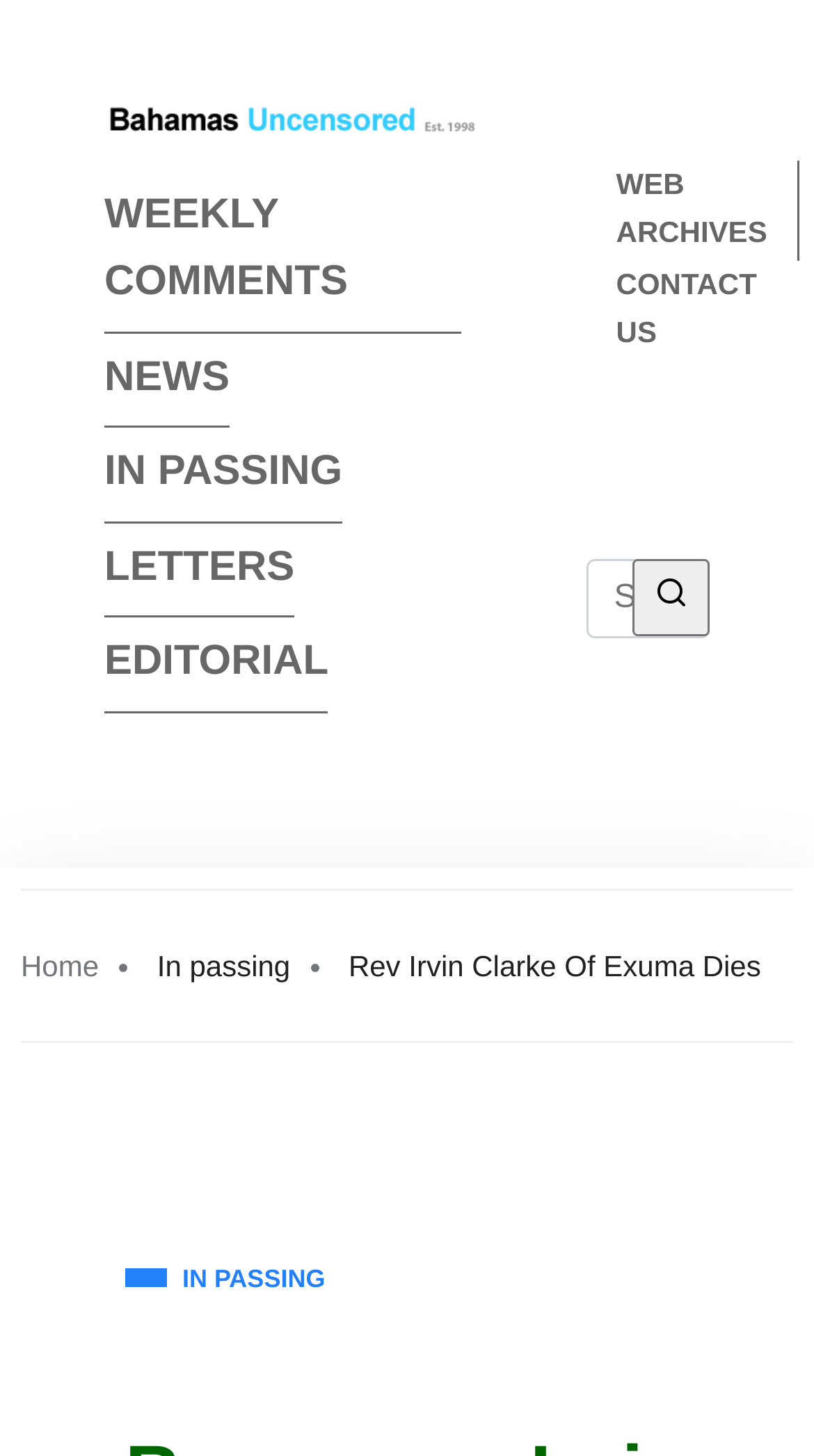Please identify the bounding box coordinates of the region to click in order to complete the task: "visit IN PASSING page". The coordinates must be four float numbers between 0 and 1, specified as [left, top, right, bottom].

[0.128, 0.301, 0.421, 0.359]